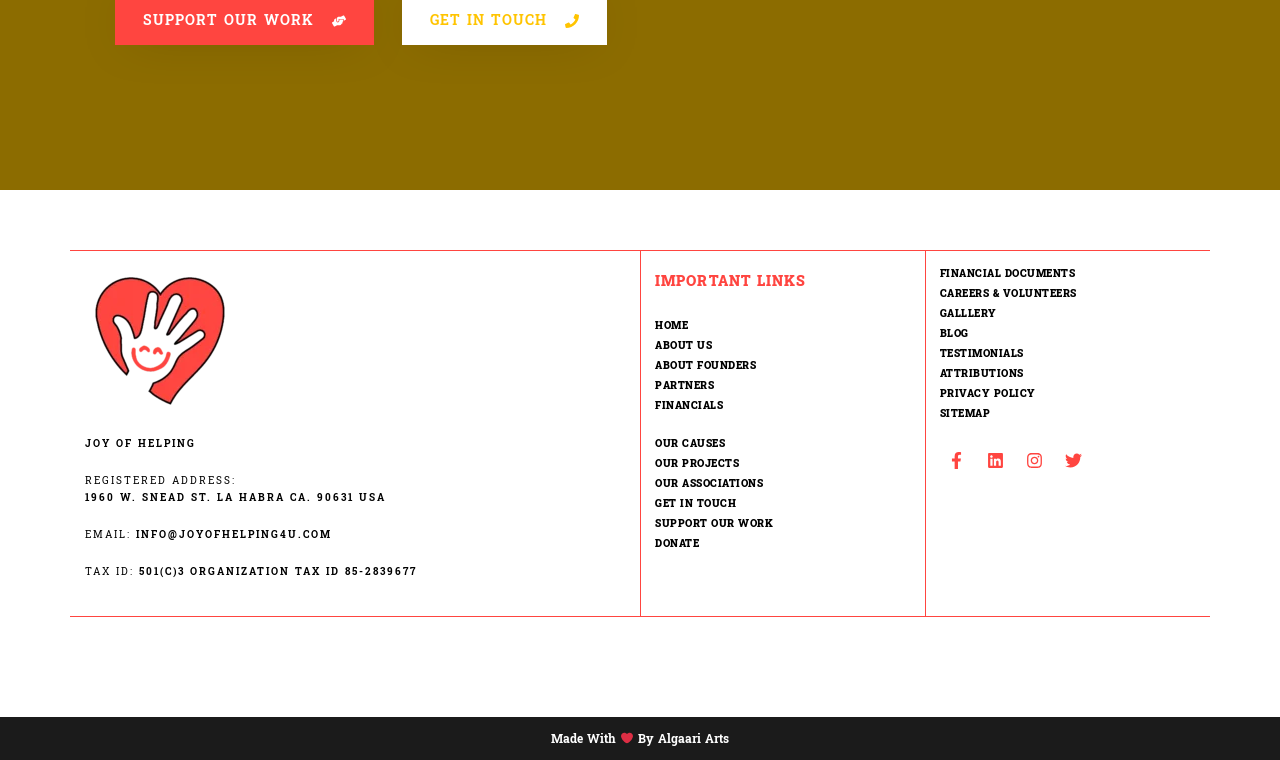Locate the bounding box coordinates of the clickable part needed for the task: "Visit the HOME page".

[0.512, 0.417, 0.712, 0.441]